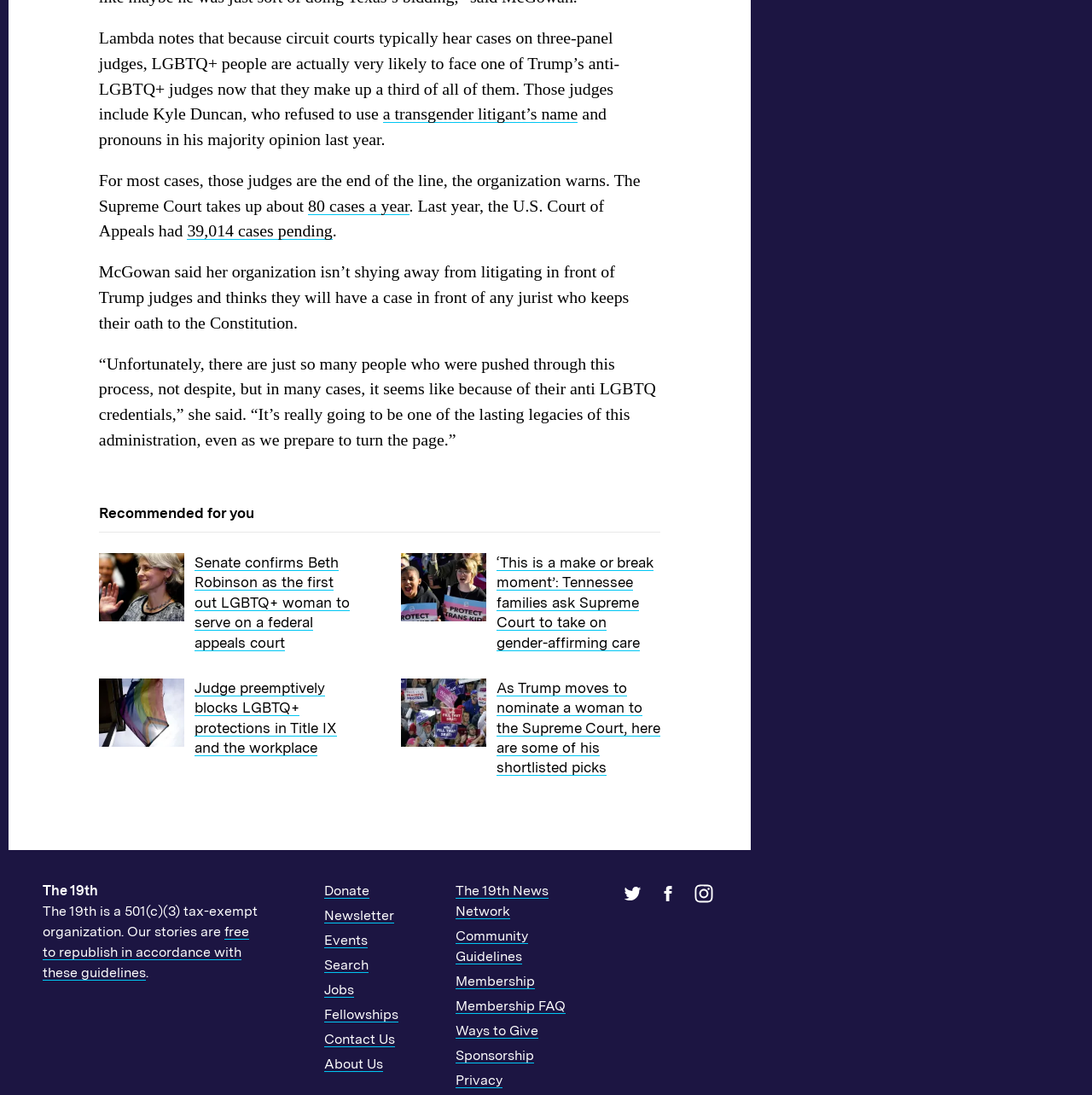Utilize the details in the image to give a detailed response to the question: What is the name of the organization mentioned in the article?

The article mentions Lambda notes that because circuit courts typically hear cases on three-panel judges, LGBTQ+ people are actually very likely to face one of Trump’s anti-LGBTQ+ judges now that they make up a third of all of them.